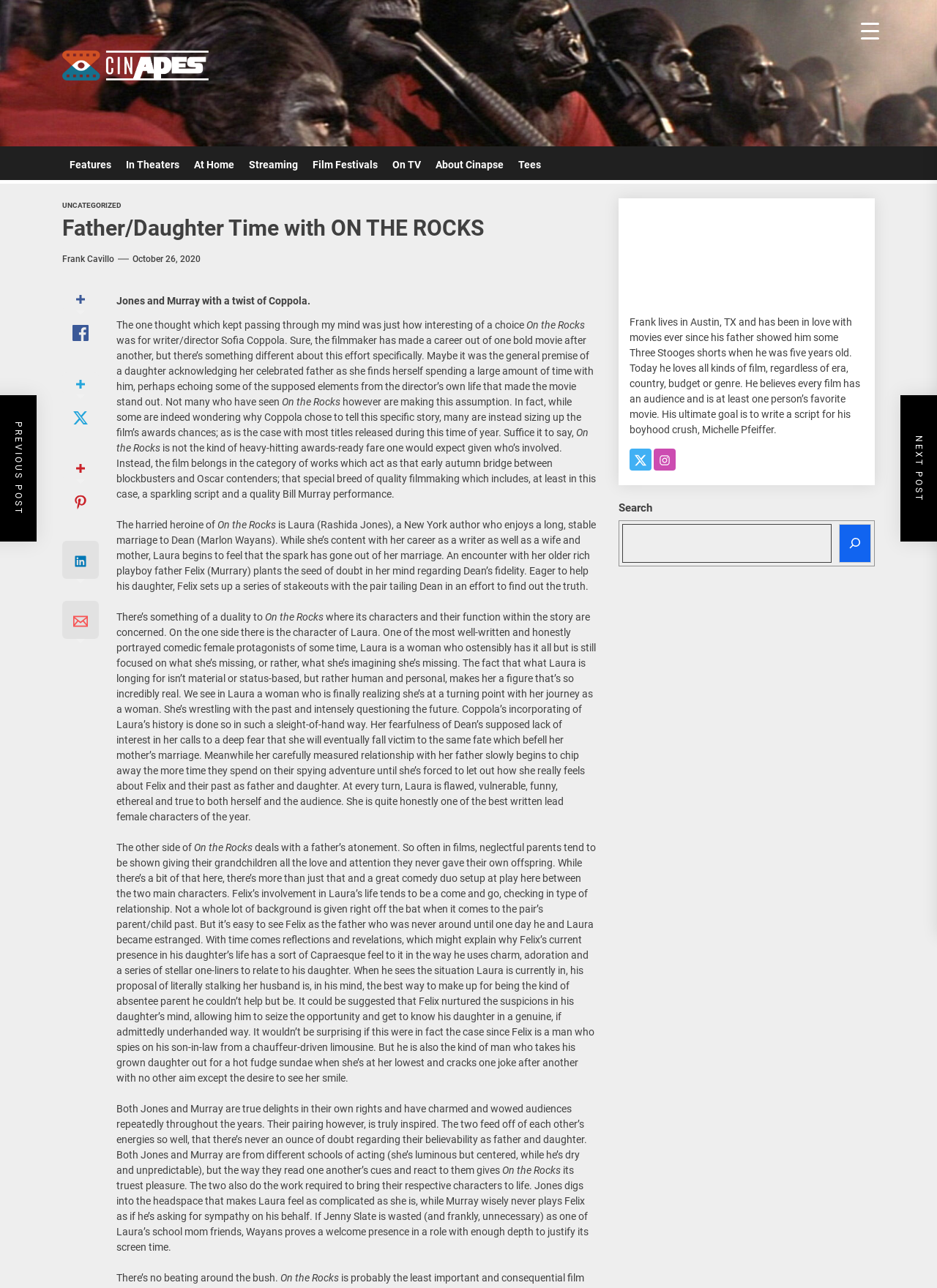Determine the coordinates of the bounding box for the clickable area needed to execute this instruction: "Click the 'On the Rocks' link".

[0.562, 0.248, 0.624, 0.257]